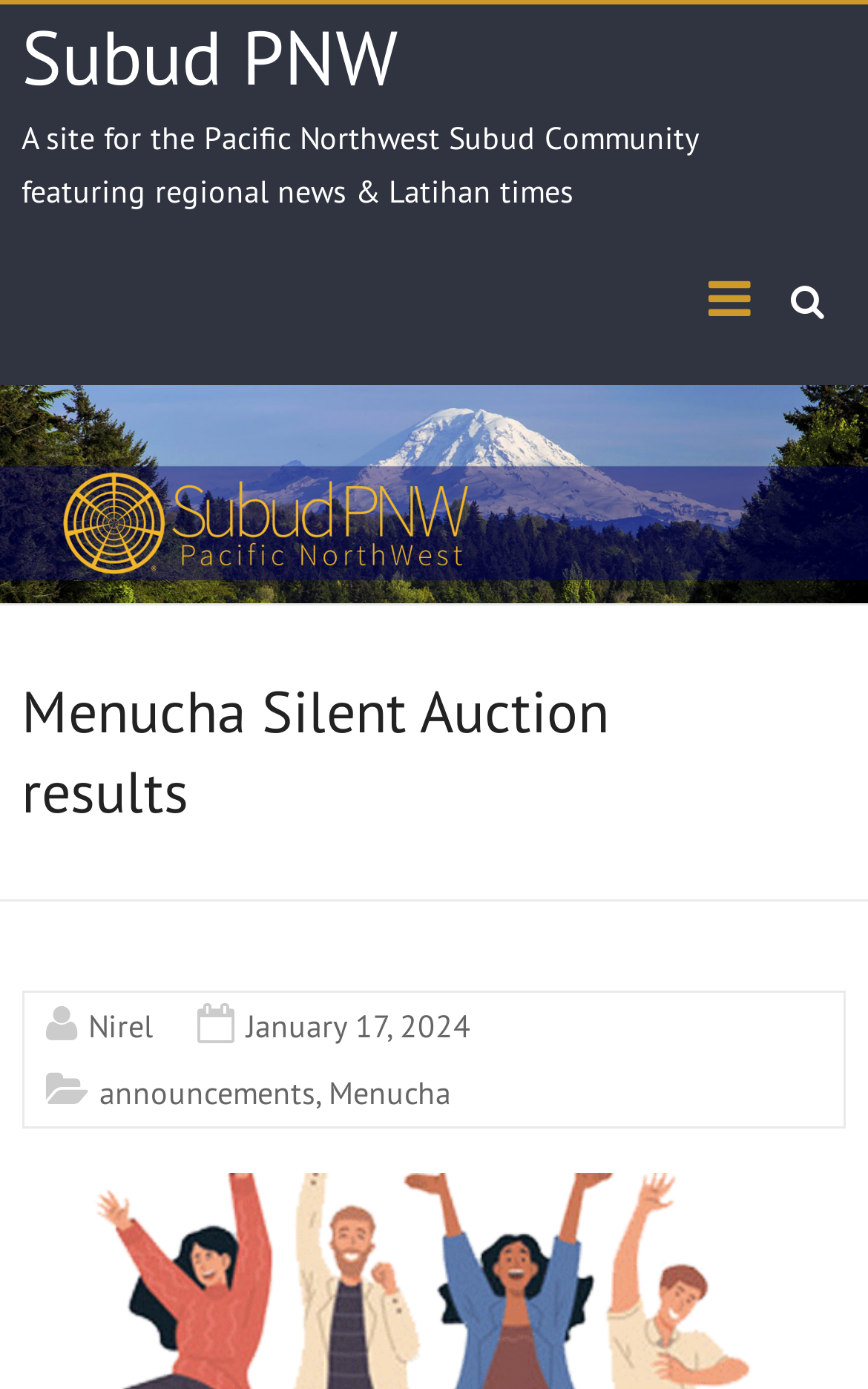Could you please study the image and provide a detailed answer to the question:
What is the name of the location mentioned in the footer?

I found this answer by examining the footer element, which contains a link with the text 'Menucha'.